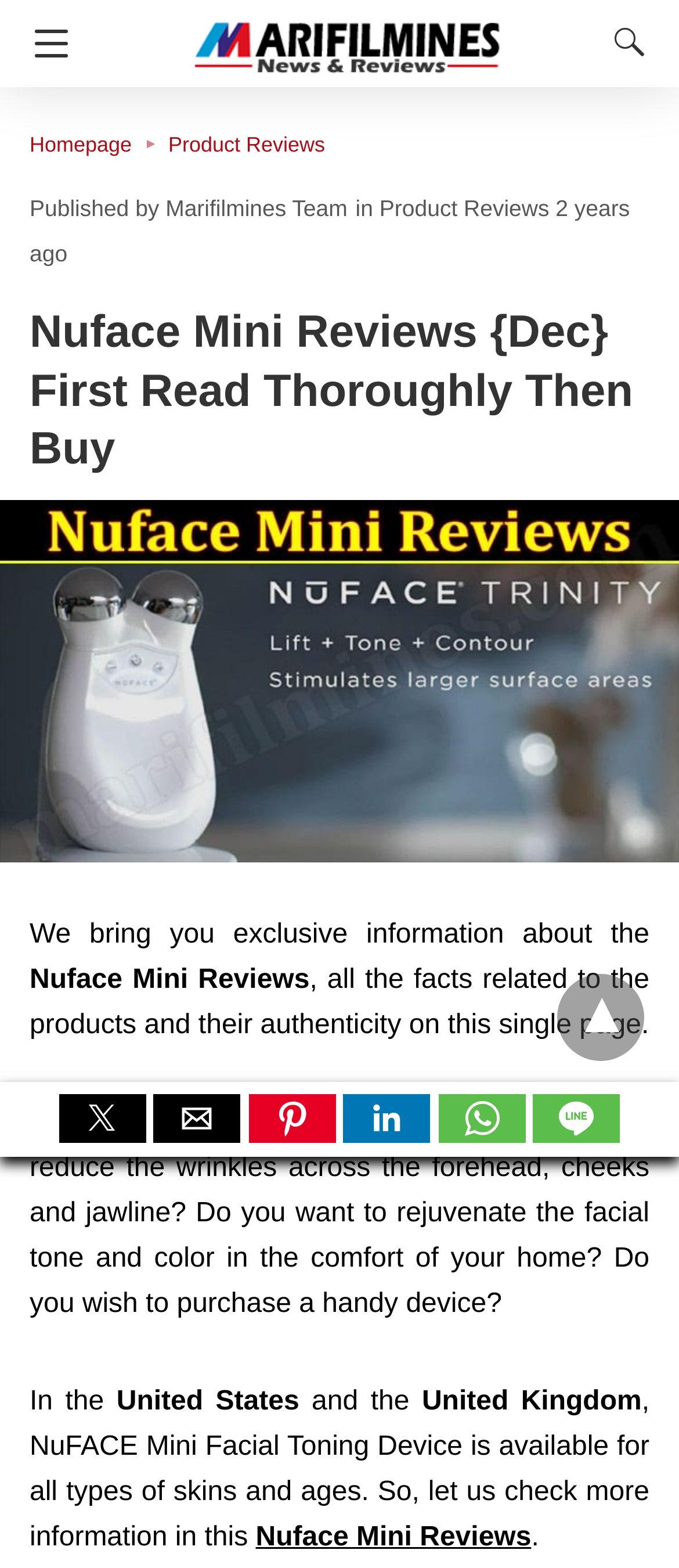How many social media sharing buttons are there?
Based on the screenshot, respond with a single word or phrase.

5